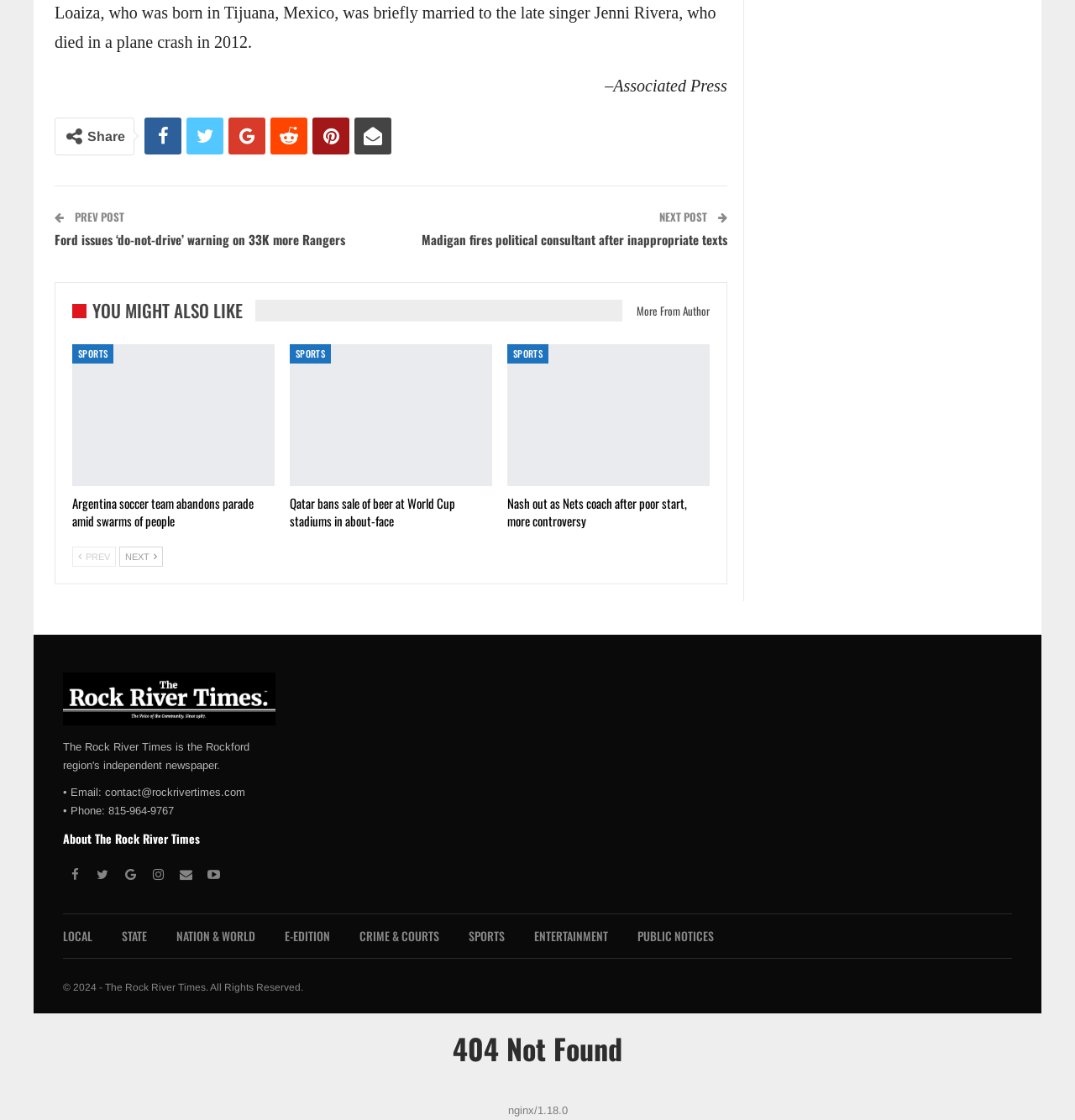Respond to the question below with a concise word or phrase:
What is the contact email address of The Rock River Times?

contact@rockrivertimes.com